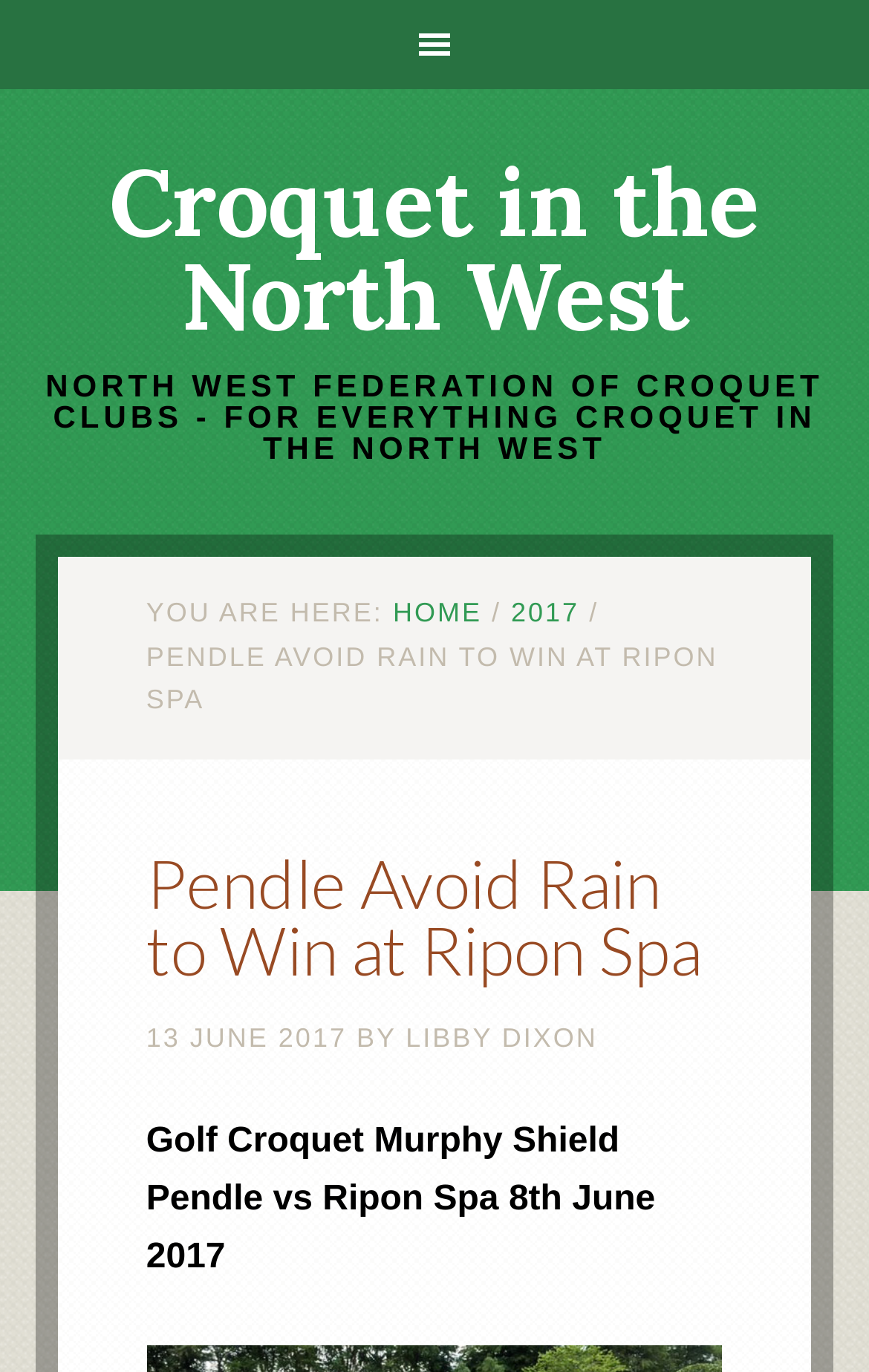Could you please study the image and provide a detailed answer to the question:
What is the name of the opponent?

I found the answer by looking at the static text element with the content 'Golf Croquet Murphy Shield Pendle vs Ripon Spa 8th June 2017' which is a child of the header element.